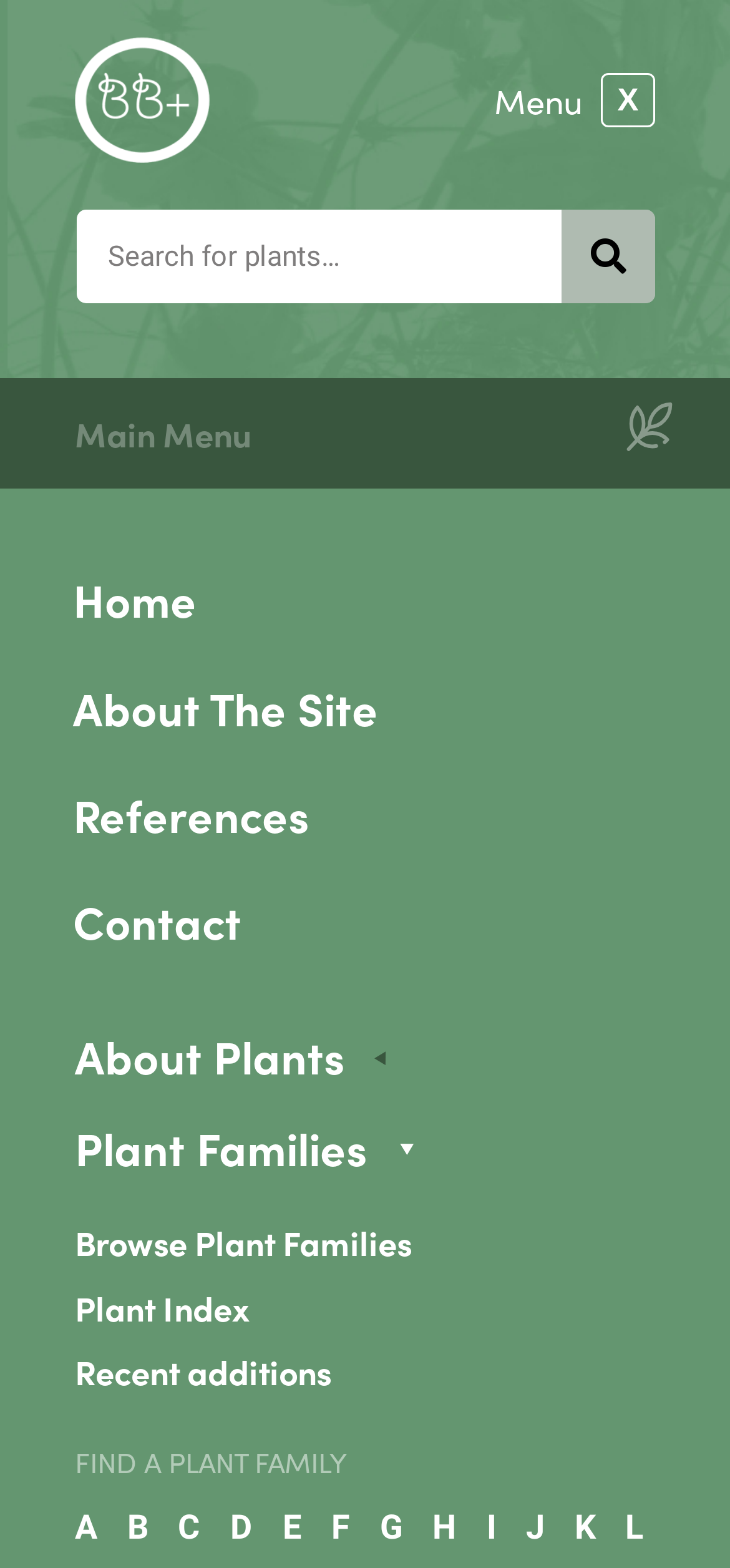What is the purpose of the search box?
Please elaborate on the answer to the question with detailed information.

The search box is located at the top of the webpage, and it has a button labeled 'Search' next to it. This suggests that the search box is intended for users to input keywords or phrases to search for specific content within the website.